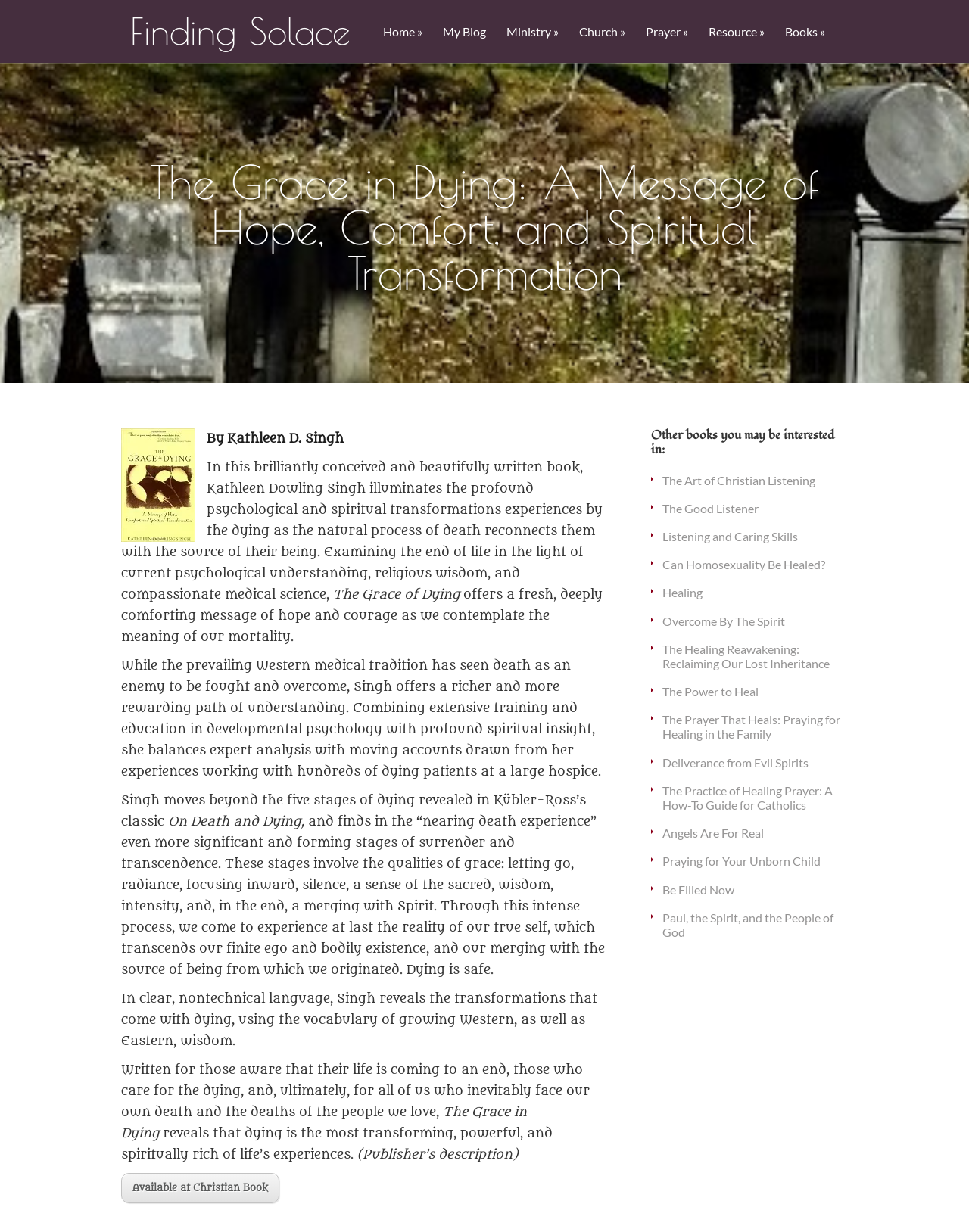Locate the bounding box of the UI element described by: "Be Filled Now" in the given webpage screenshot.

[0.684, 0.716, 0.758, 0.728]